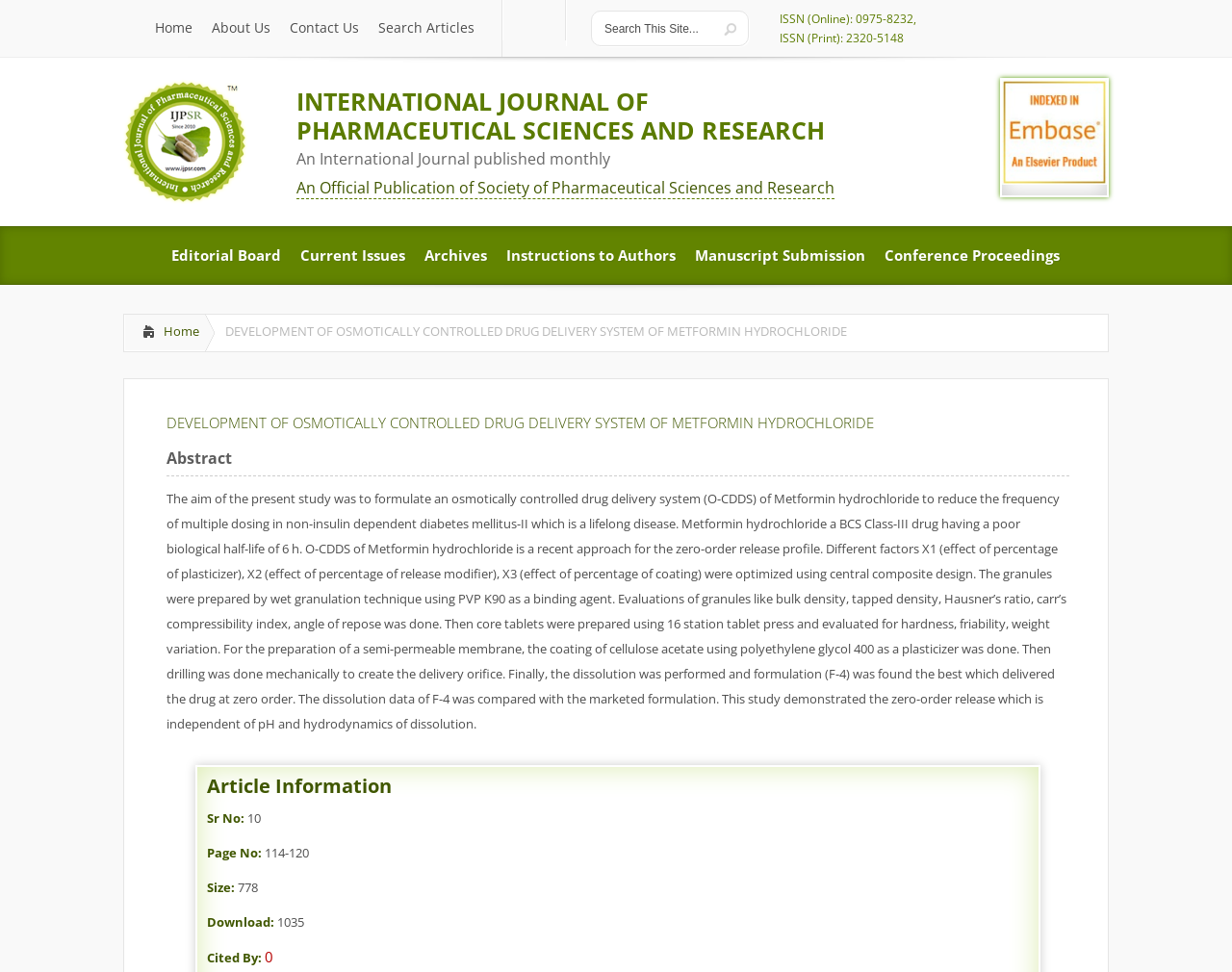Summarize the contents and layout of the webpage in detail.

This webpage is an article from the International Journal of Pharmaceutical Sciences and Research. At the top, there are four links: "Home", "About Us", "Contact Us", and "Search Articles", aligned horizontally. Below these links, there is a search bar with a submit button. 

On the left side, there is a vertical menu with several links, including "Editorial Board", "Current Issues", "Archives", "Instructions to Authors", "Manuscript Submission", and "Conference Proceedings". 

The main content of the webpage is an article titled "DEVELOPMENT OF OSMOTICALLY CONTROLLED DRUG DELIVERY SYSTEM OF METFORMIN HYDROCHLORIDE". The article has an abstract, which describes the aim of the study to formulate an osmotically controlled drug delivery system of Metformin hydrochloride to reduce the frequency of multiple dosing in non-insulin dependent diabetes mellitus-II. The abstract also explains the methodology and results of the study.

Below the abstract, there is an "Article Information" section, which provides details about the article, including the serial number, page number, size, download count, and cited by count.